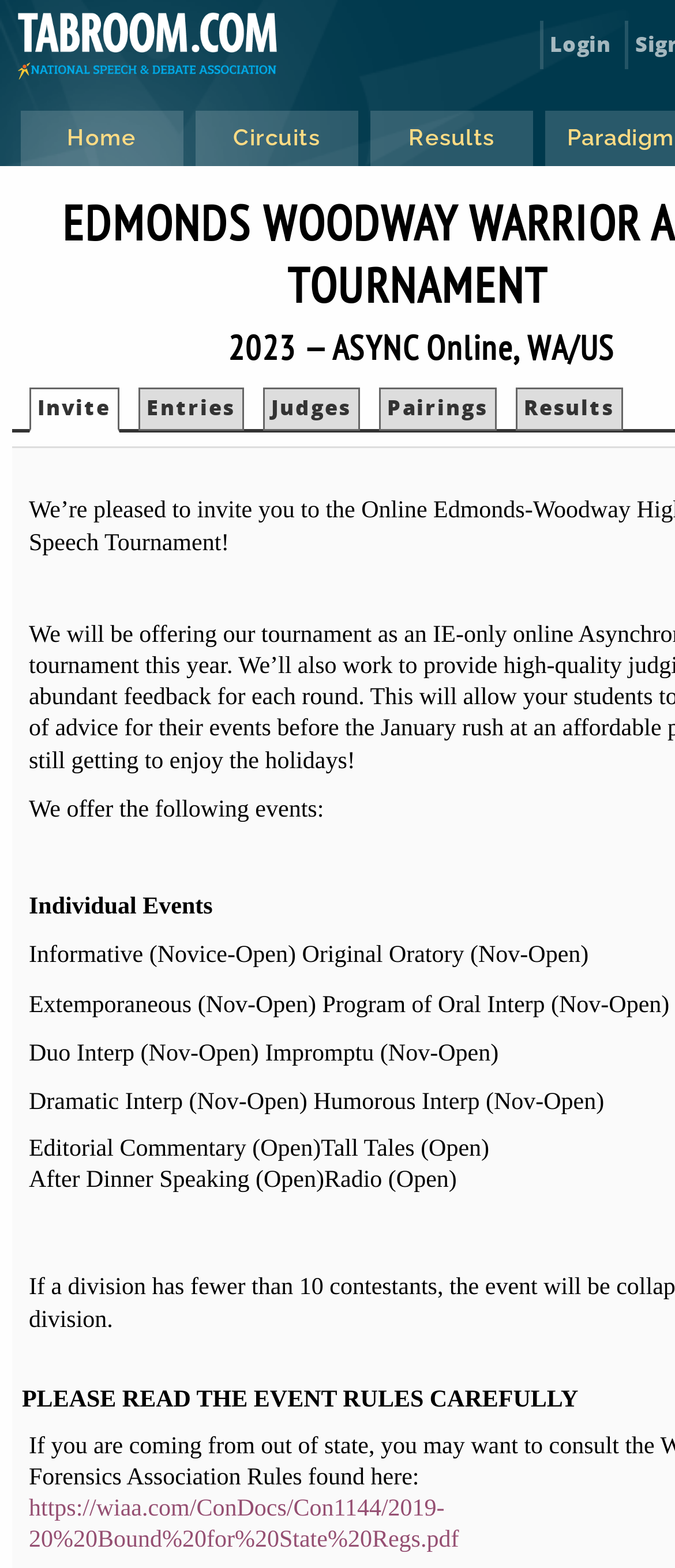Determine the bounding box coordinates of the region that needs to be clicked to achieve the task: "View the 'Results'".

[0.548, 0.071, 0.794, 0.106]